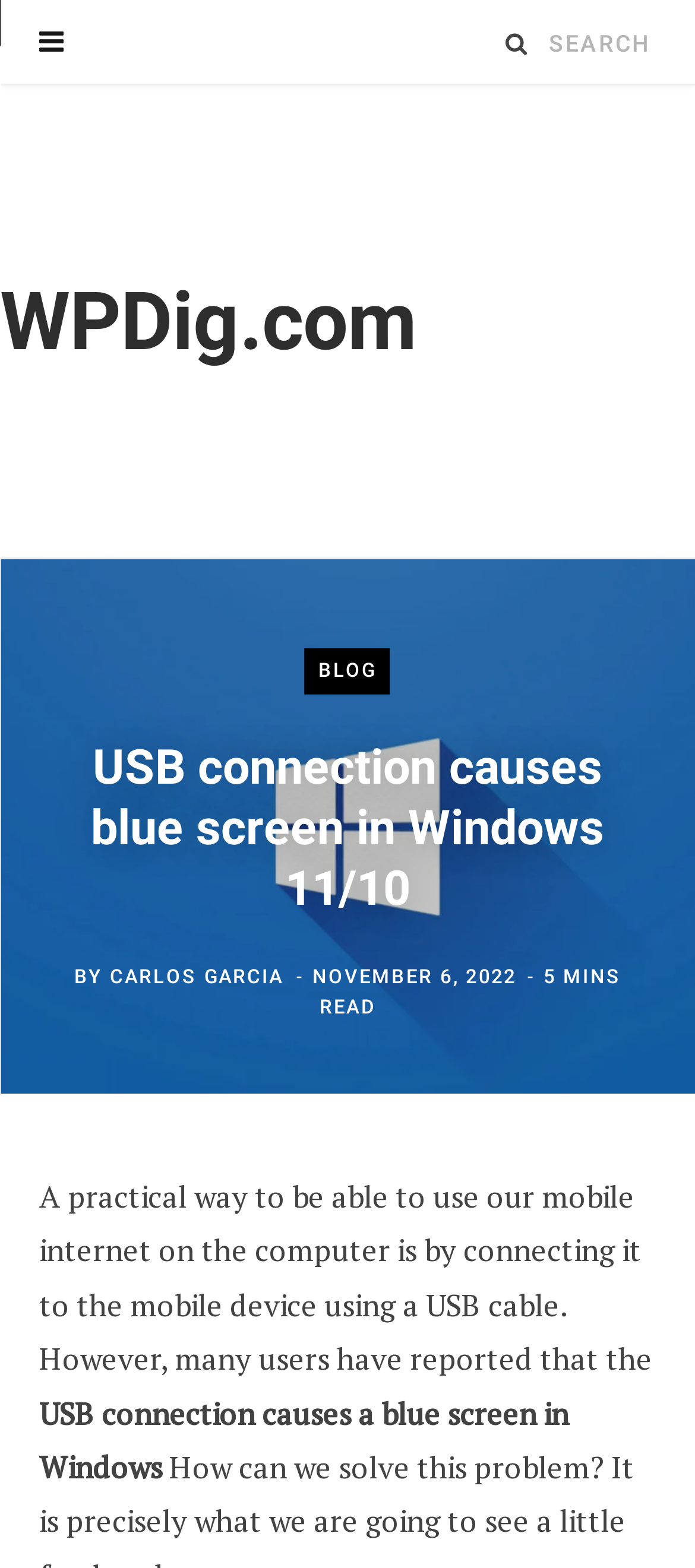Locate and extract the headline of this webpage.

USB connection causes blue screen in Windows 11/10